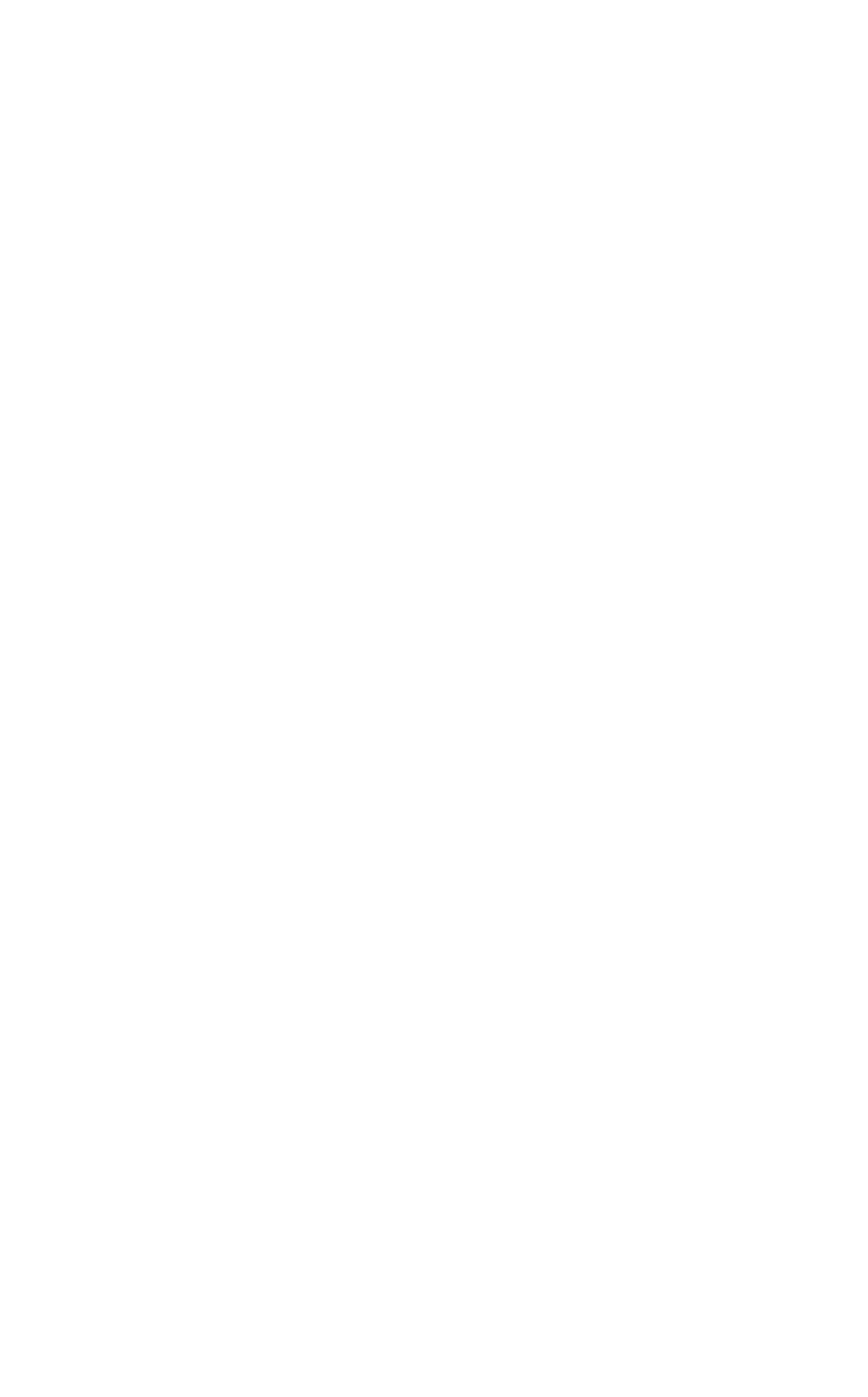How many social media sharing options are available?
Please respond to the question with a detailed and well-explained answer.

There are two social media sharing options available, namely 'Share Facebook' and 'Share on Twitter', which are represented as links on the webpage.